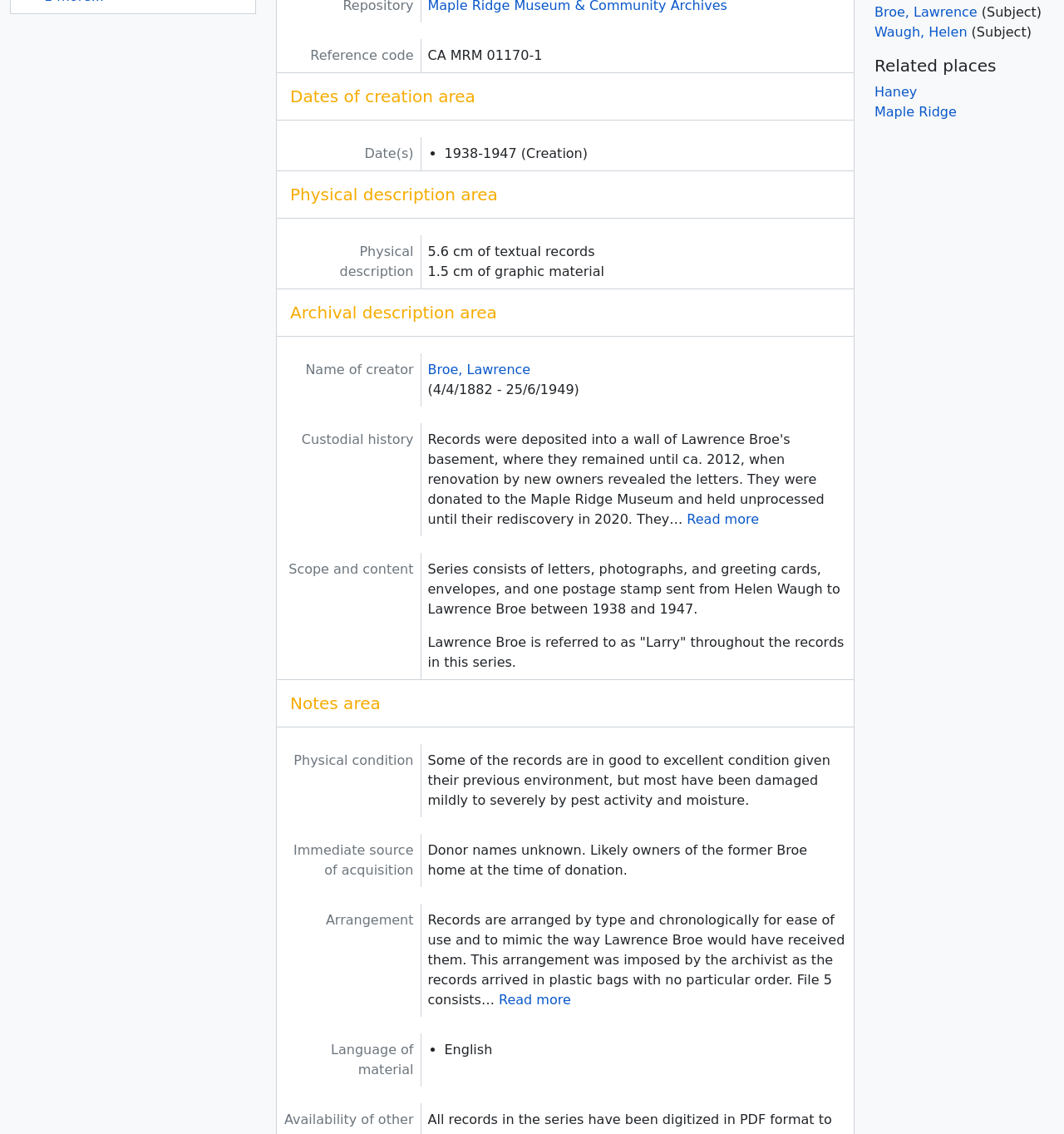Please provide the bounding box coordinate of the region that matches the element description: Read more. Coordinates should be in the format (top-left x, top-left y, bottom-right x, bottom-right y) and all values should be between 0 and 1.

[0.469, 0.875, 0.537, 0.889]